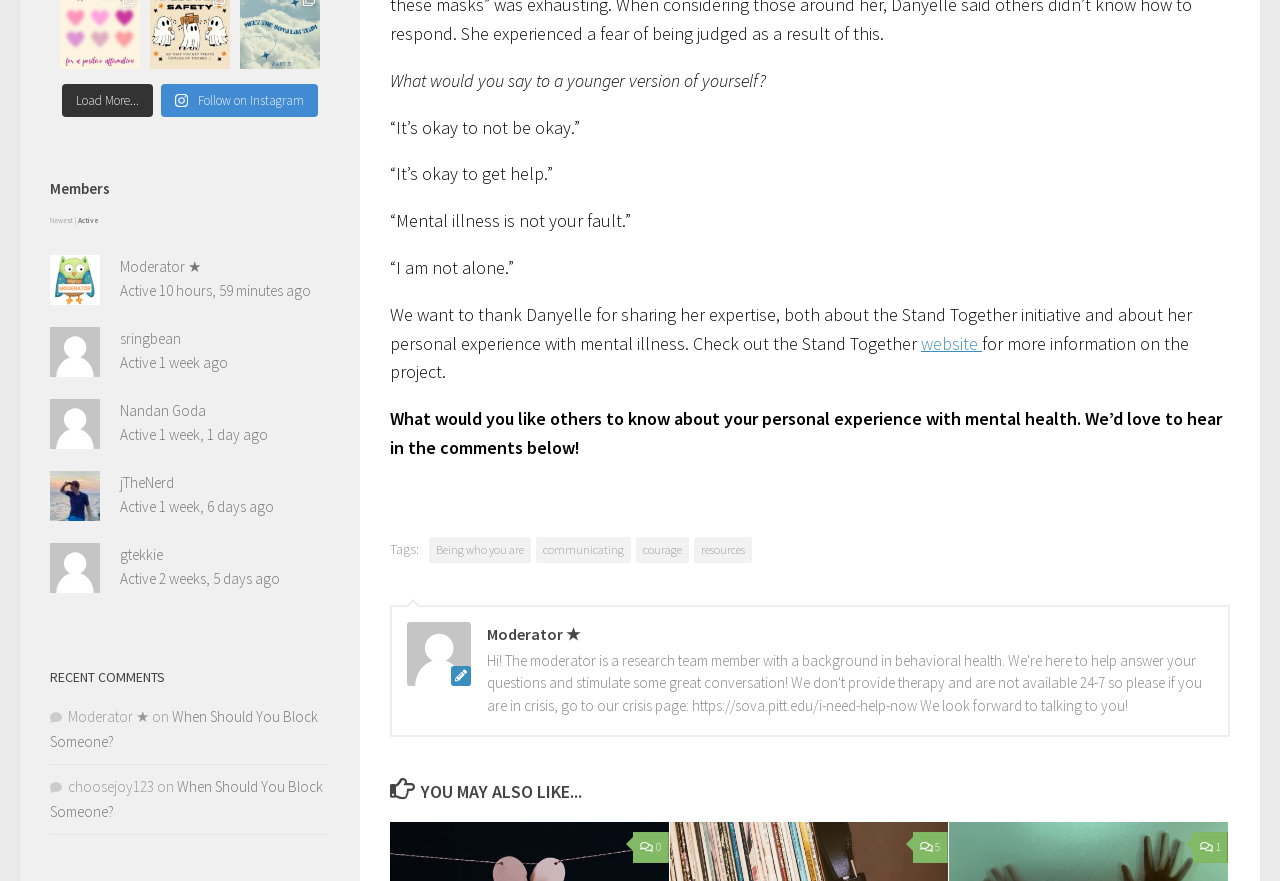Could you highlight the region that needs to be clicked to execute the instruction: "Check out the comments below"?

[0.305, 0.462, 0.955, 0.521]